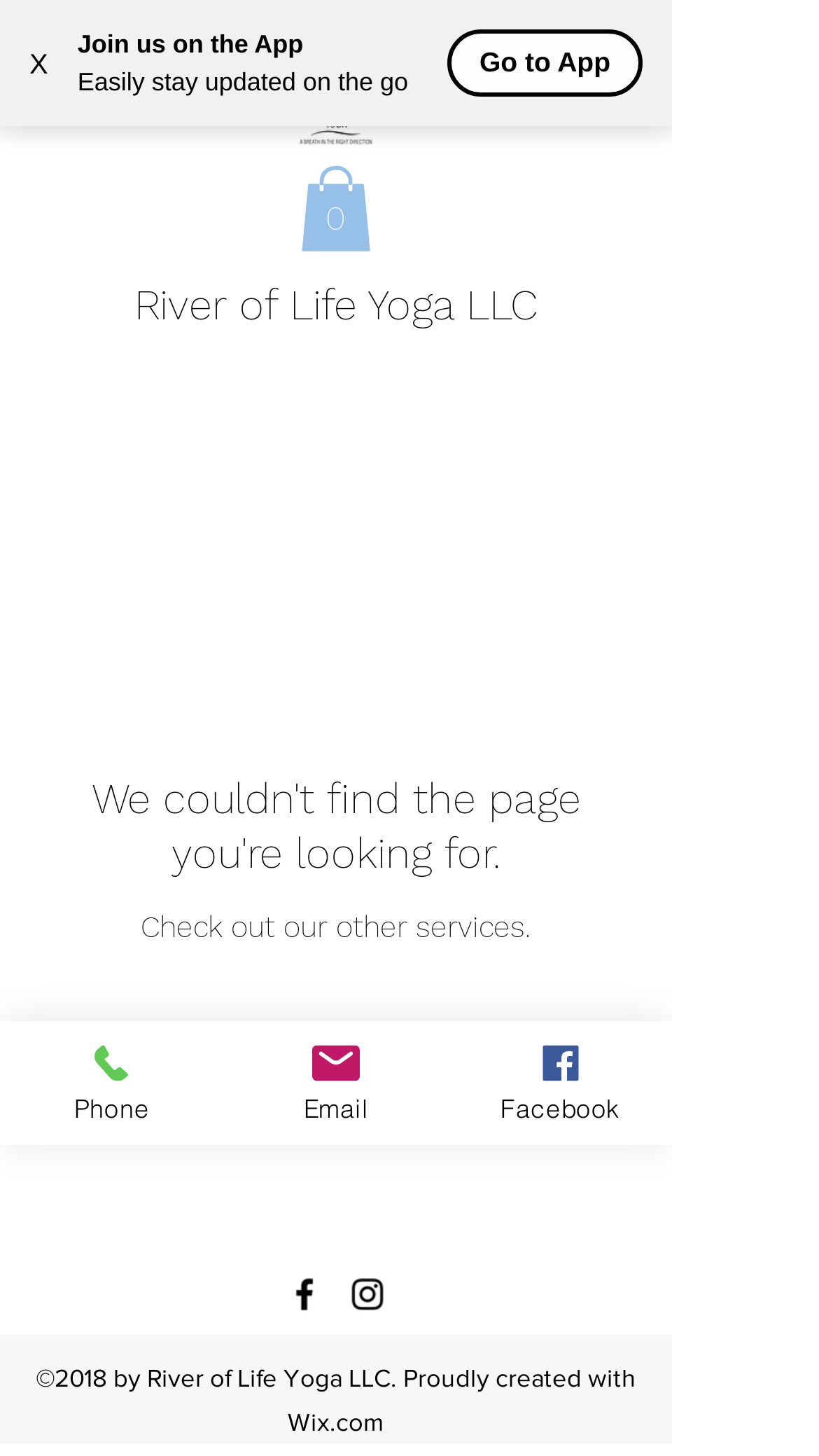Locate the bounding box coordinates of the element you need to click to accomplish the task described by this instruction: "Visit Facebook page".

[0.072, 0.049, 0.123, 0.078]